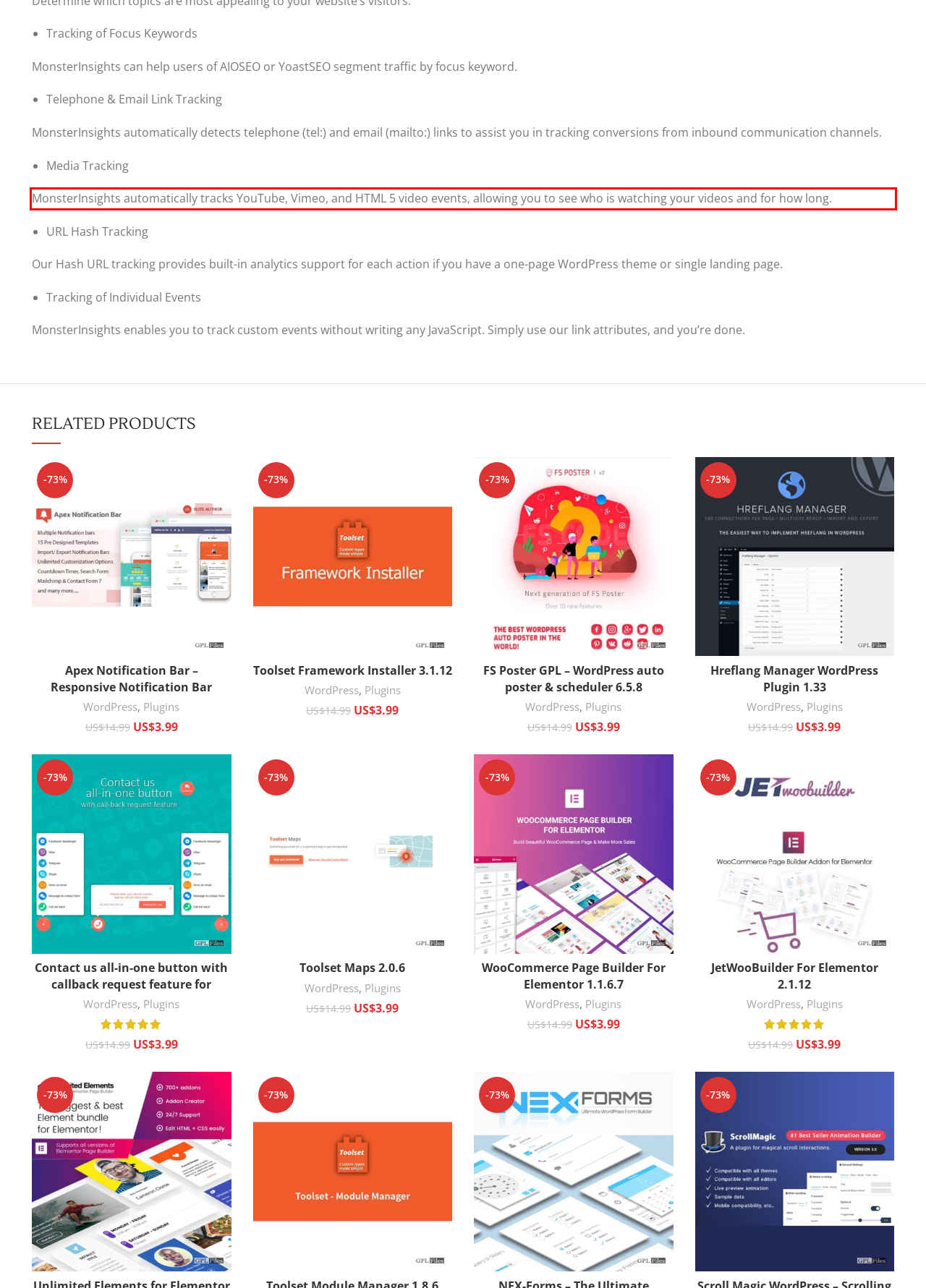You are provided with a webpage screenshot that includes a red rectangle bounding box. Extract the text content from within the bounding box using OCR.

MonsterInsights automatically tracks YouTube, Vimeo, and HTML 5 video events, allowing you to see who is watching your videos and for how long.